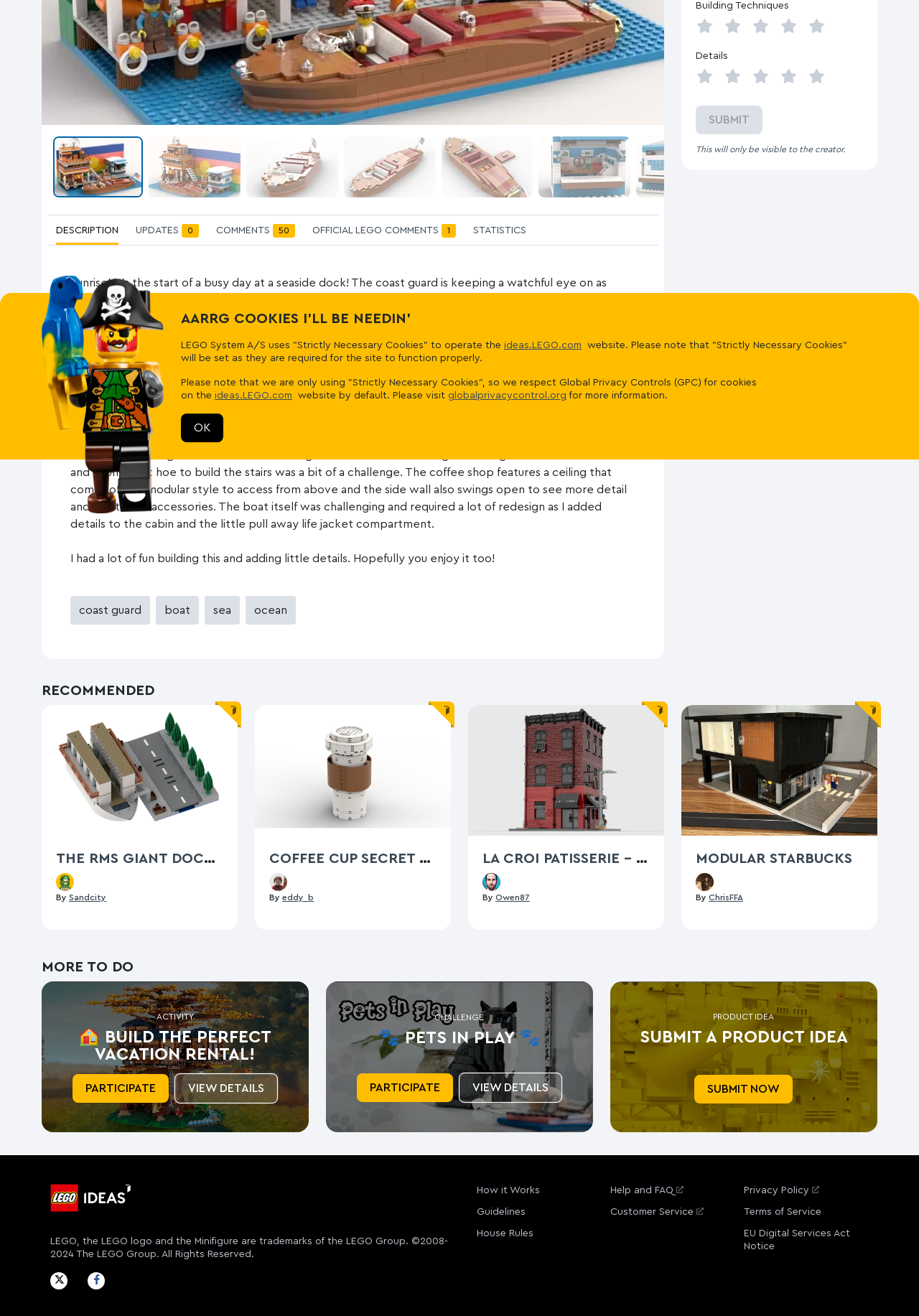Given the element description: "Terms of Service", predict the bounding box coordinates of the UI element it refers to, using four float numbers between 0 and 1, i.e., [left, top, right, bottom].

[0.809, 0.917, 0.894, 0.924]